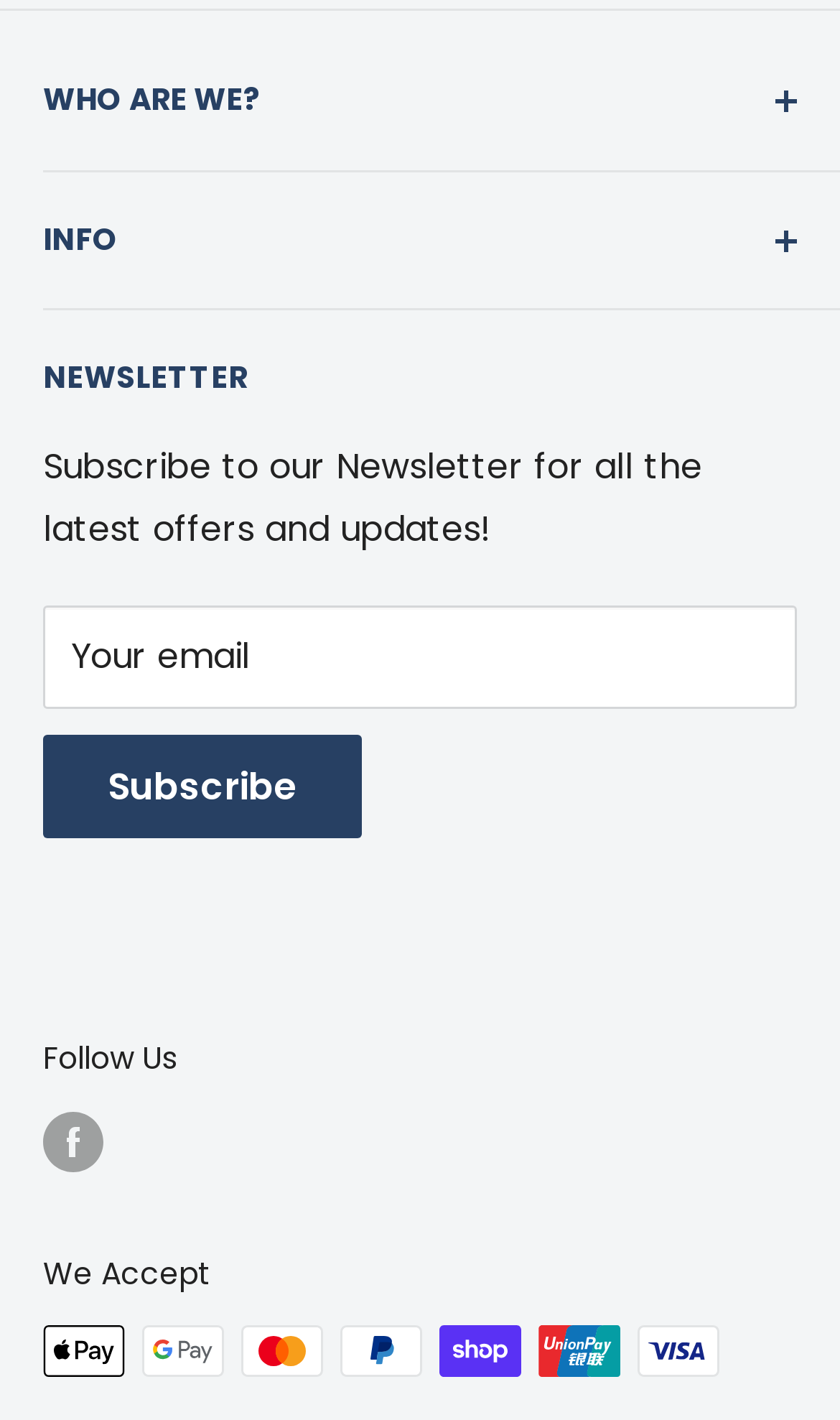Could you provide the bounding box coordinates for the portion of the screen to click to complete this instruction: "Click the 'INFO' button"?

[0.051, 0.121, 0.949, 0.218]